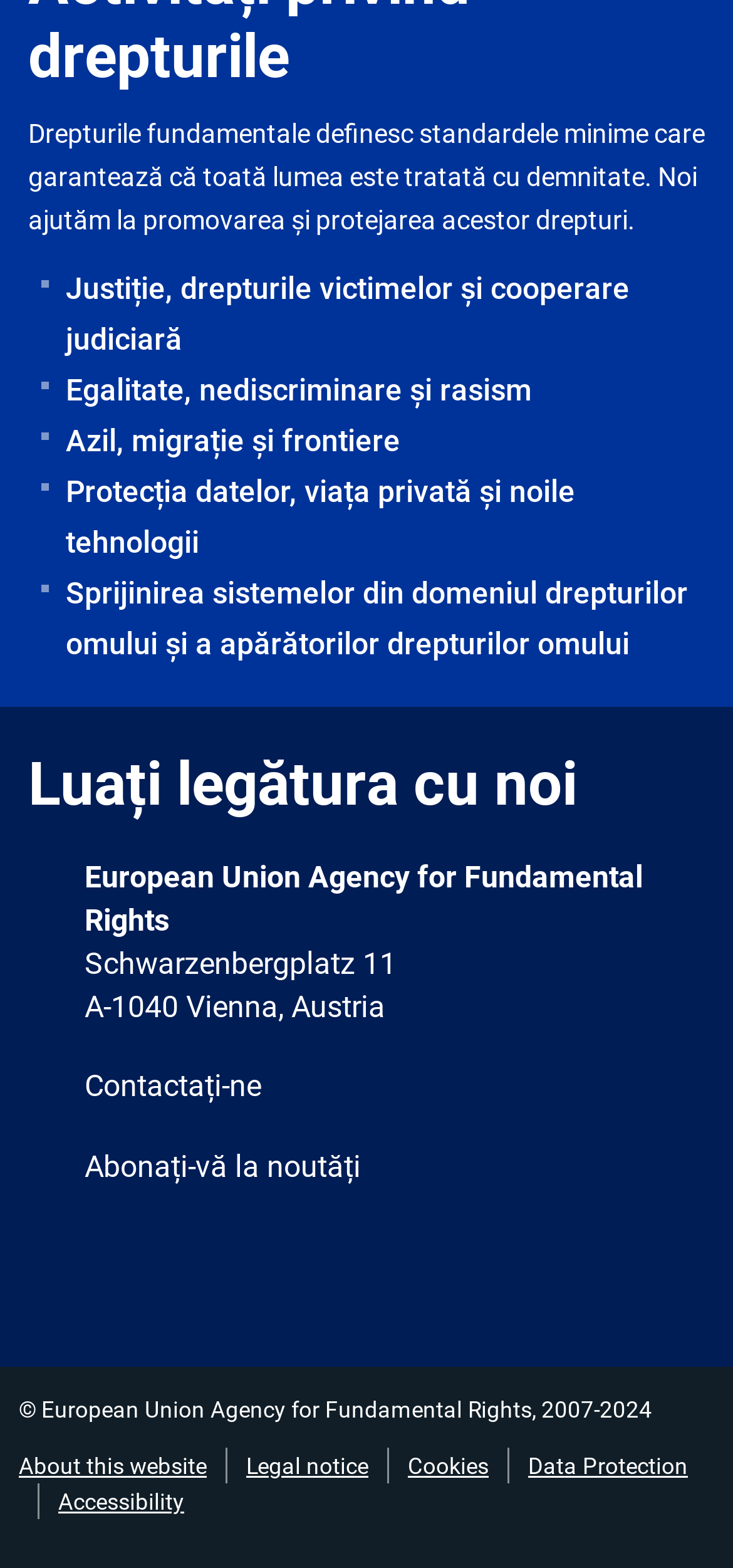Given the element description: "Accessibility", predict the bounding box coordinates of this UI element. The coordinates must be four float numbers between 0 and 1, given as [left, top, right, bottom].

[0.079, 0.95, 0.251, 0.967]